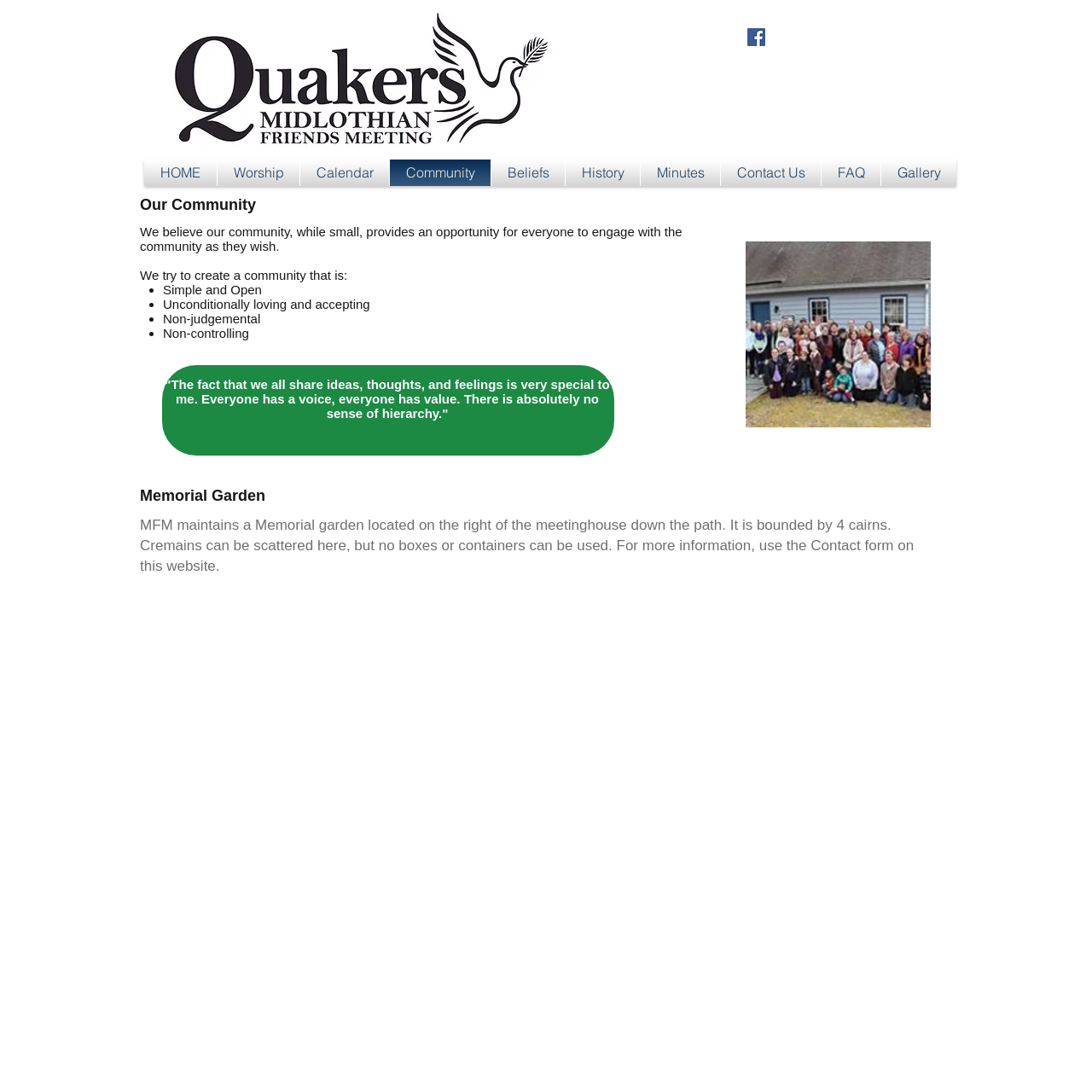Specify the bounding box coordinates for the region that must be clicked to perform the given instruction: "Go to the HOME page".

[0.132, 0.146, 0.198, 0.17]